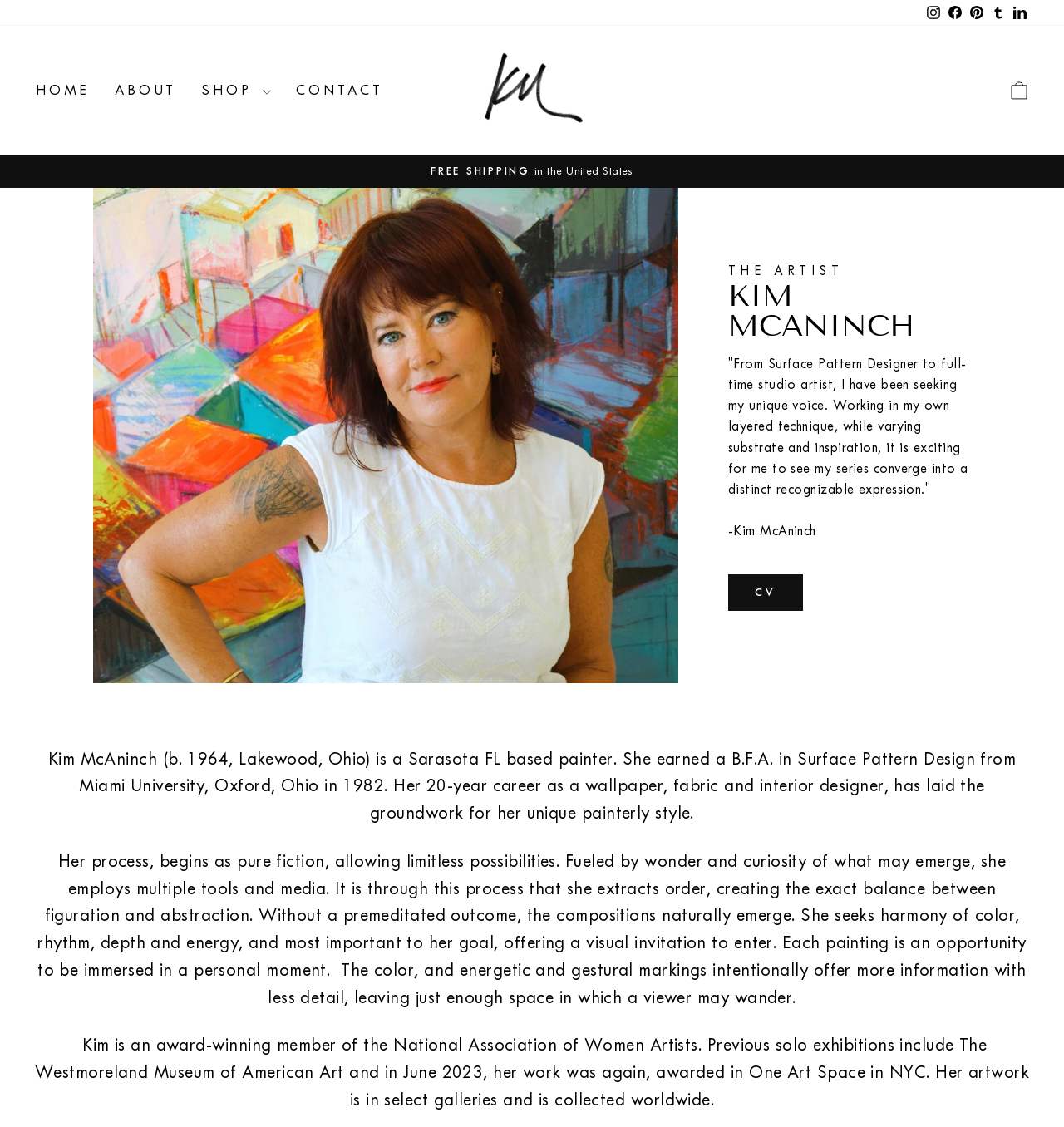How many social media links are at the top of the page?
Using the image as a reference, answer the question in detail.

I counted the number of link elements at the top of the page with the text 'Instagram', 'Facebook', 'Pinterest', 'Tumblr', and 'LinkedIn' which are located at [0.867, 0.0, 0.887, 0.023], [0.887, 0.0, 0.908, 0.023], [0.908, 0.0, 0.928, 0.023], [0.928, 0.0, 0.948, 0.023], and [0.948, 0.0, 0.969, 0.023] respectively. This suggests that there are 5 social media links at the top of the page.